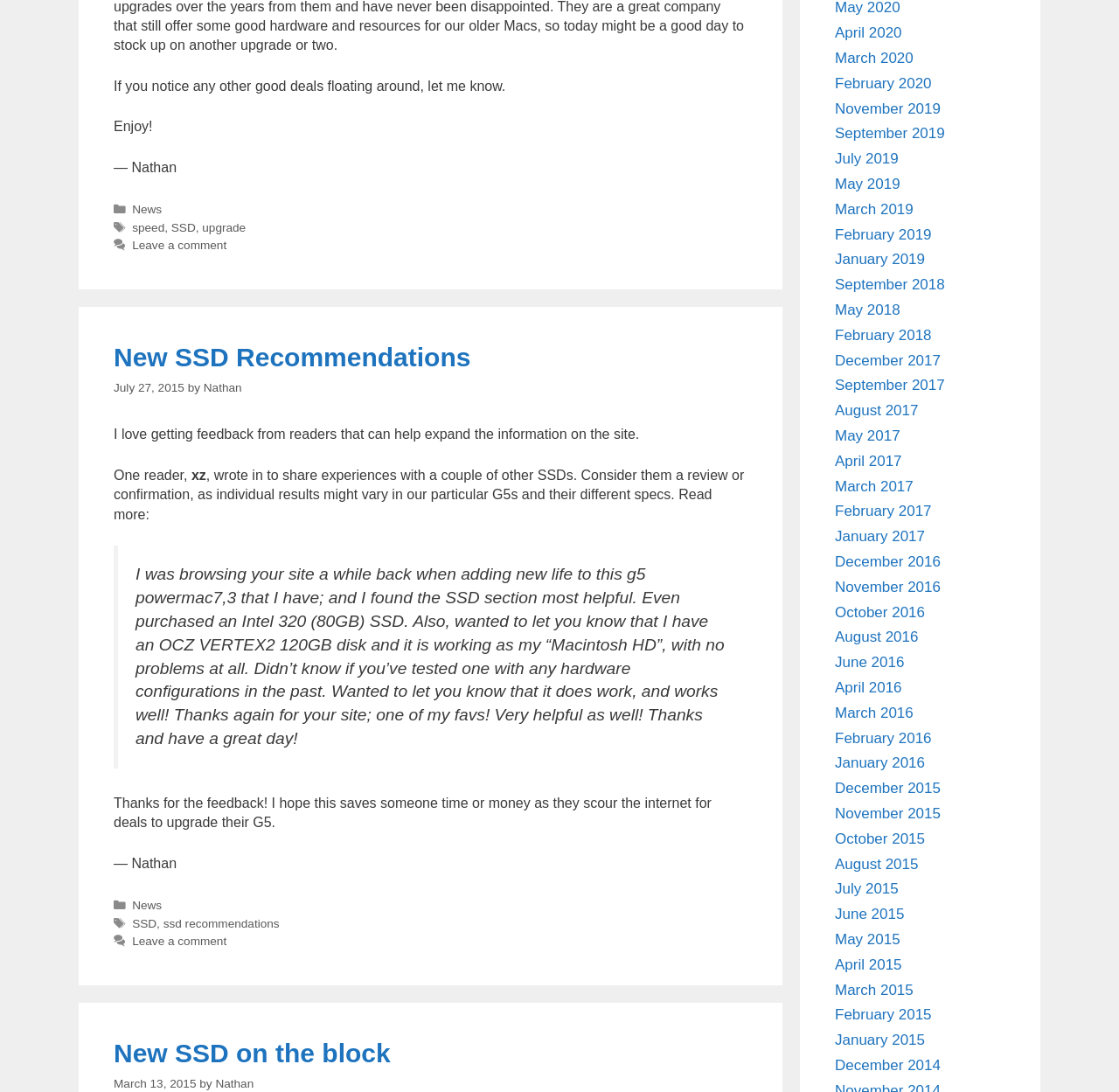Respond to the following question with a brief word or phrase:
What is the author of the article?

Nathan